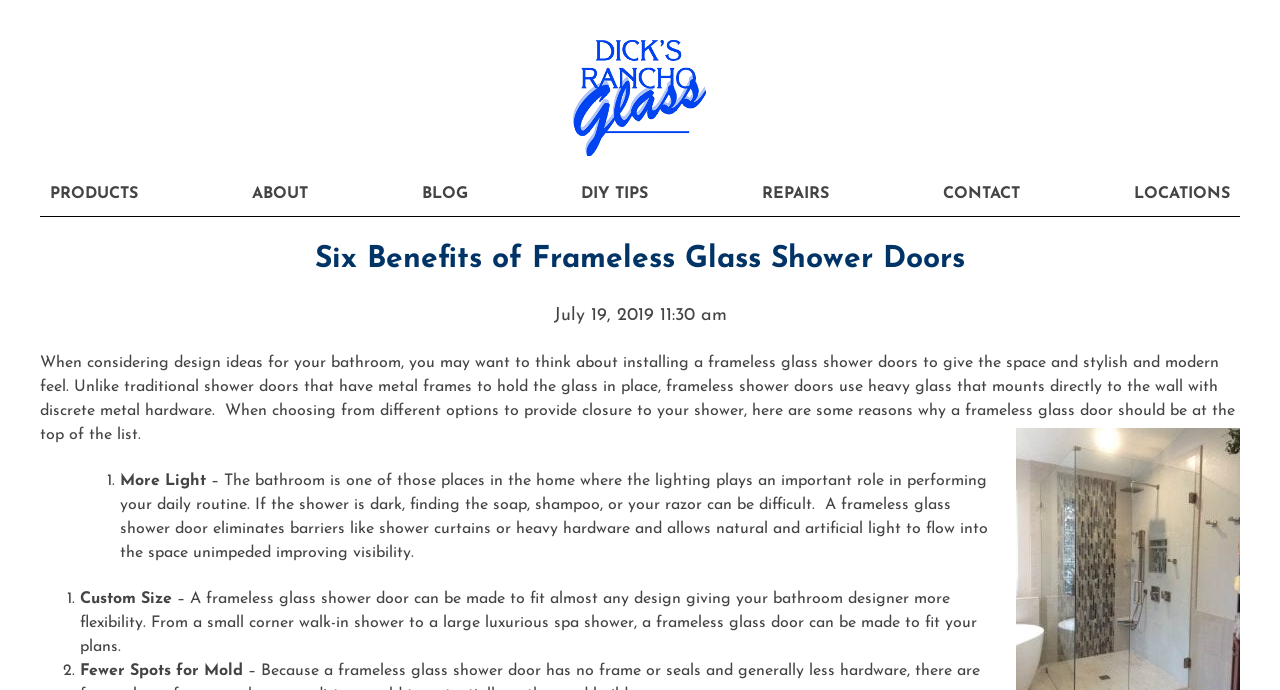Please specify the coordinates of the bounding box for the element that should be clicked to carry out this instruction: "Click the 'PRODUCTS' link". The coordinates must be four float numbers between 0 and 1, formatted as [left, top, right, bottom].

[0.031, 0.249, 0.116, 0.313]